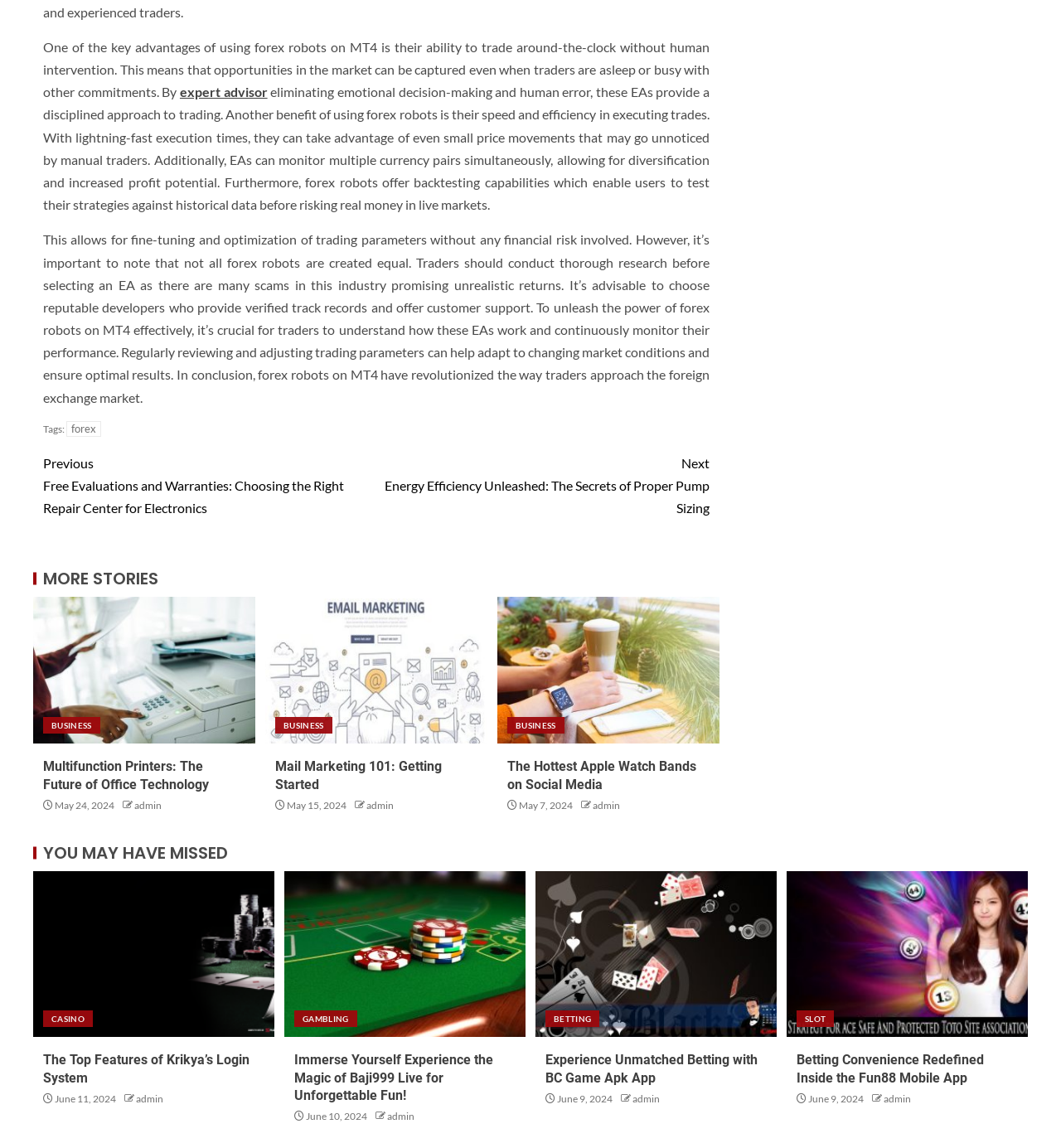Pinpoint the bounding box coordinates of the clickable area needed to execute the instruction: "View the article 'The Top Features of Krikya’s Login System'". The coordinates should be specified as four float numbers between 0 and 1, i.e., [left, top, right, bottom].

[0.031, 0.759, 0.259, 0.904]